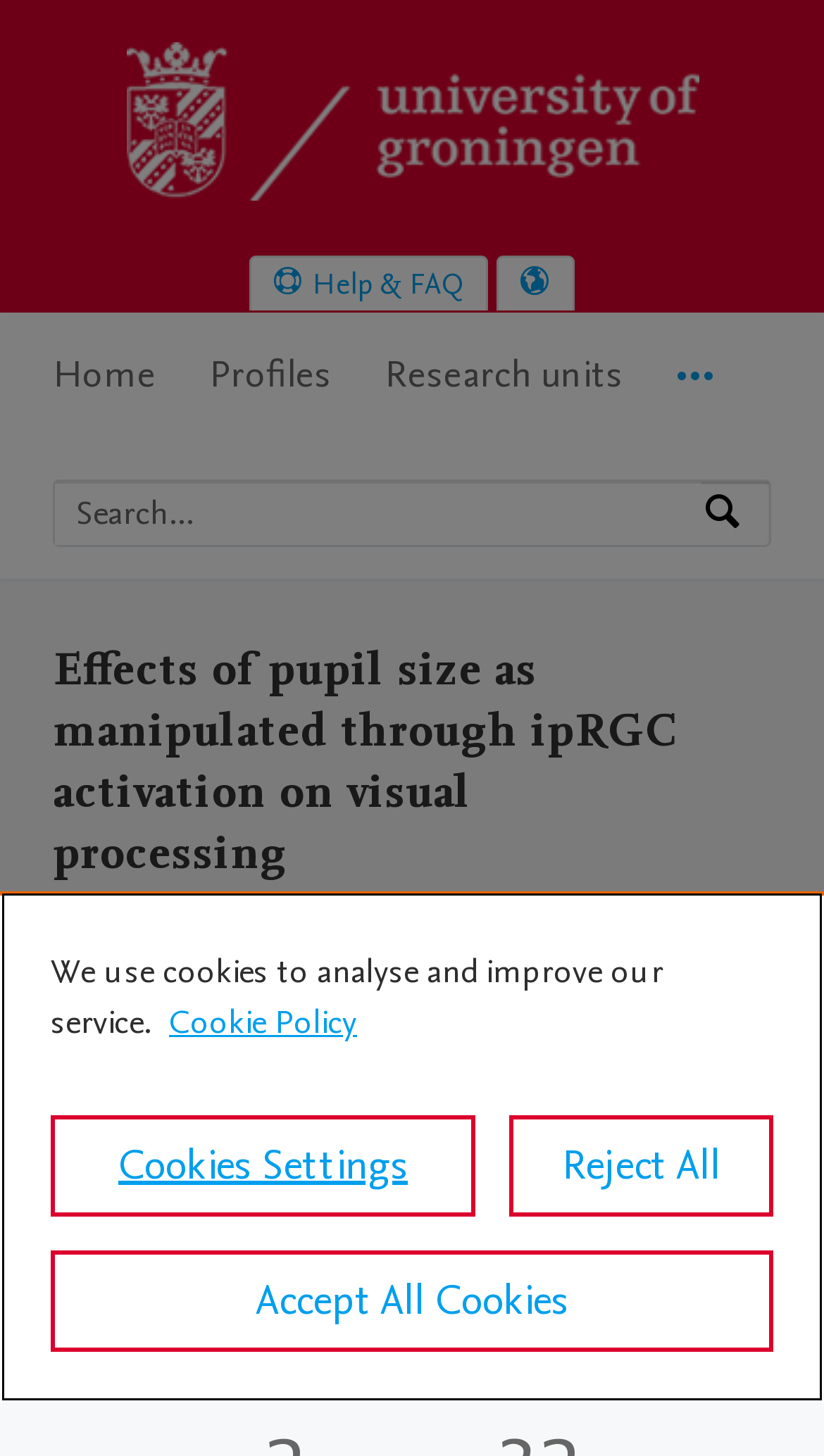Please determine the bounding box coordinates of the element's region to click for the following instruction: "Select language".

[0.605, 0.177, 0.695, 0.213]